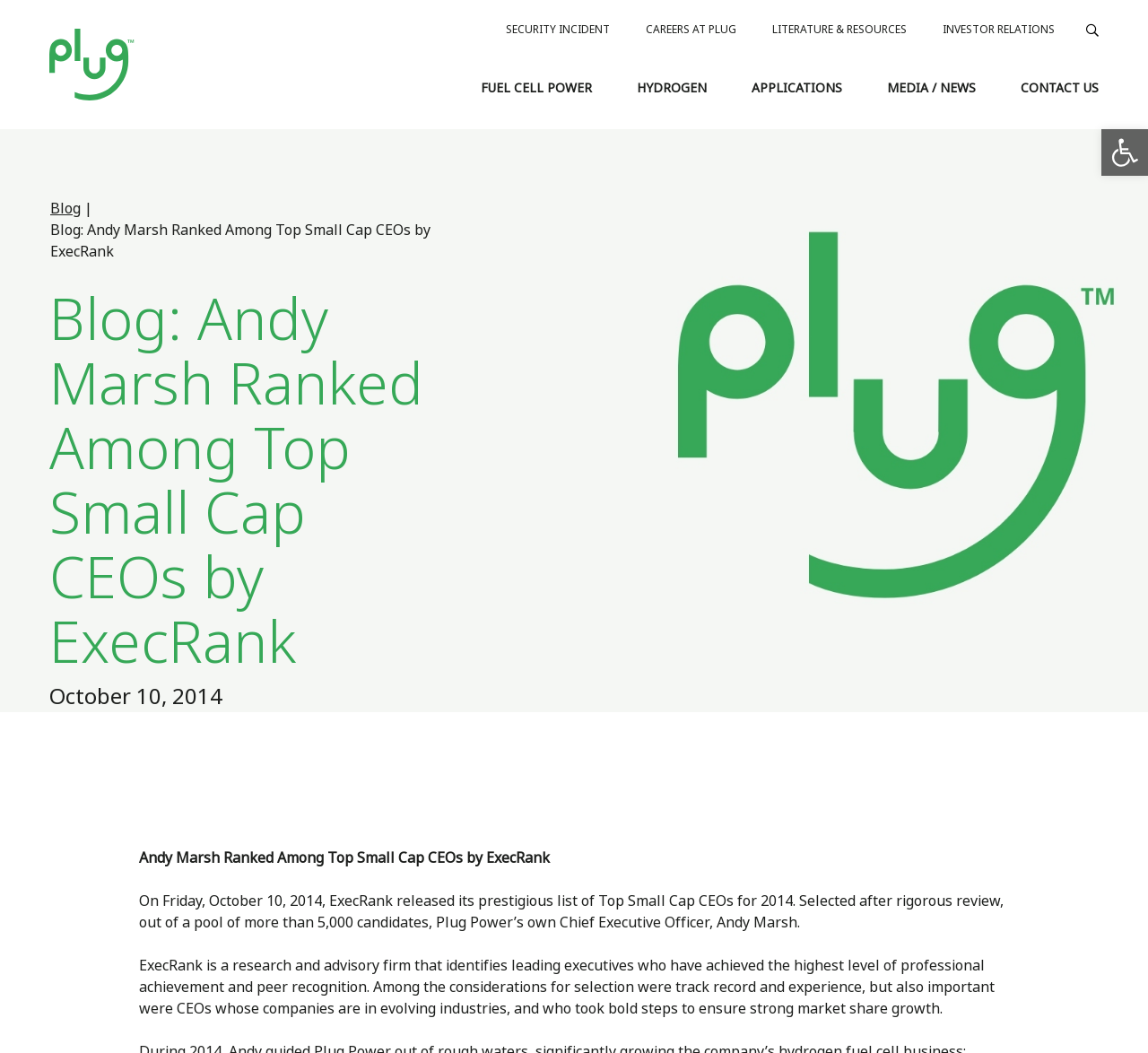Determine the main headline from the webpage and extract its text.

Blog: Andy Marsh Ranked Among Top Small Cap CEOs by ExecRank